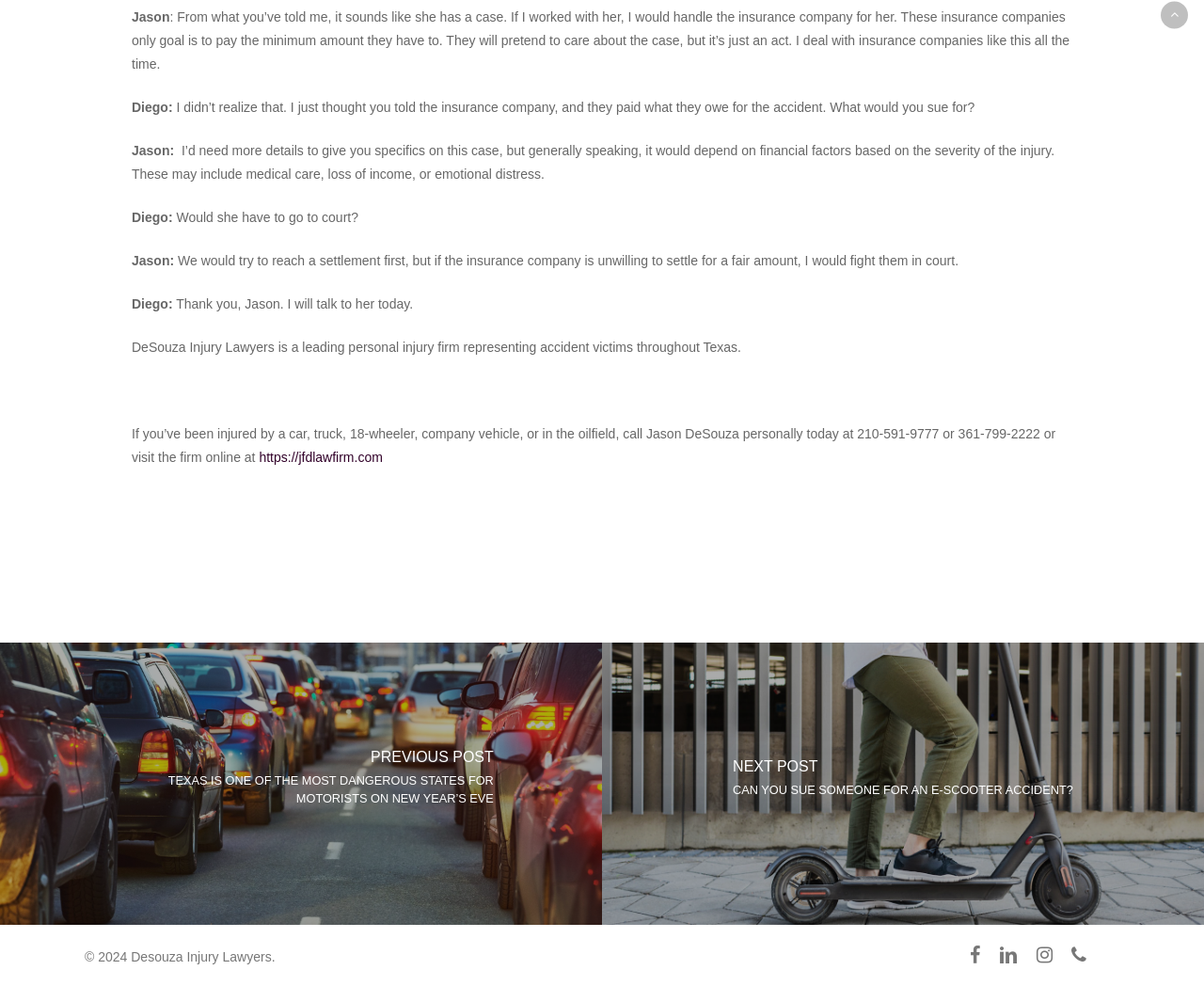What is the phone number to contact Jason DeSouza?
We need a detailed and meticulous answer to the question.

The phone numbers are mentioned in the text as a way to contact Jason DeSouza personally, along with a link to visit the firm online.